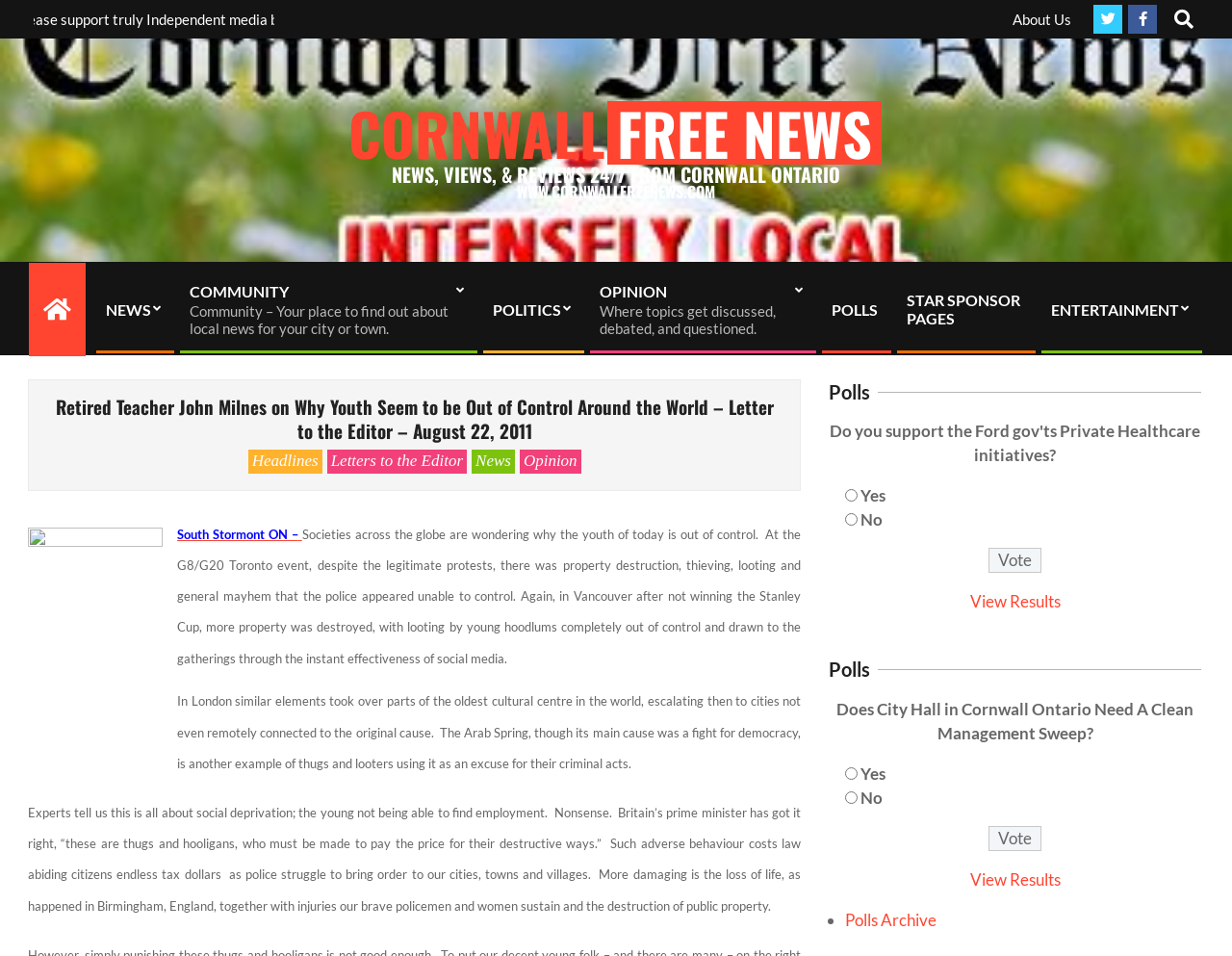What is the name of the news website?
Refer to the image and respond with a one-word or short-phrase answer.

Cornwall Free News